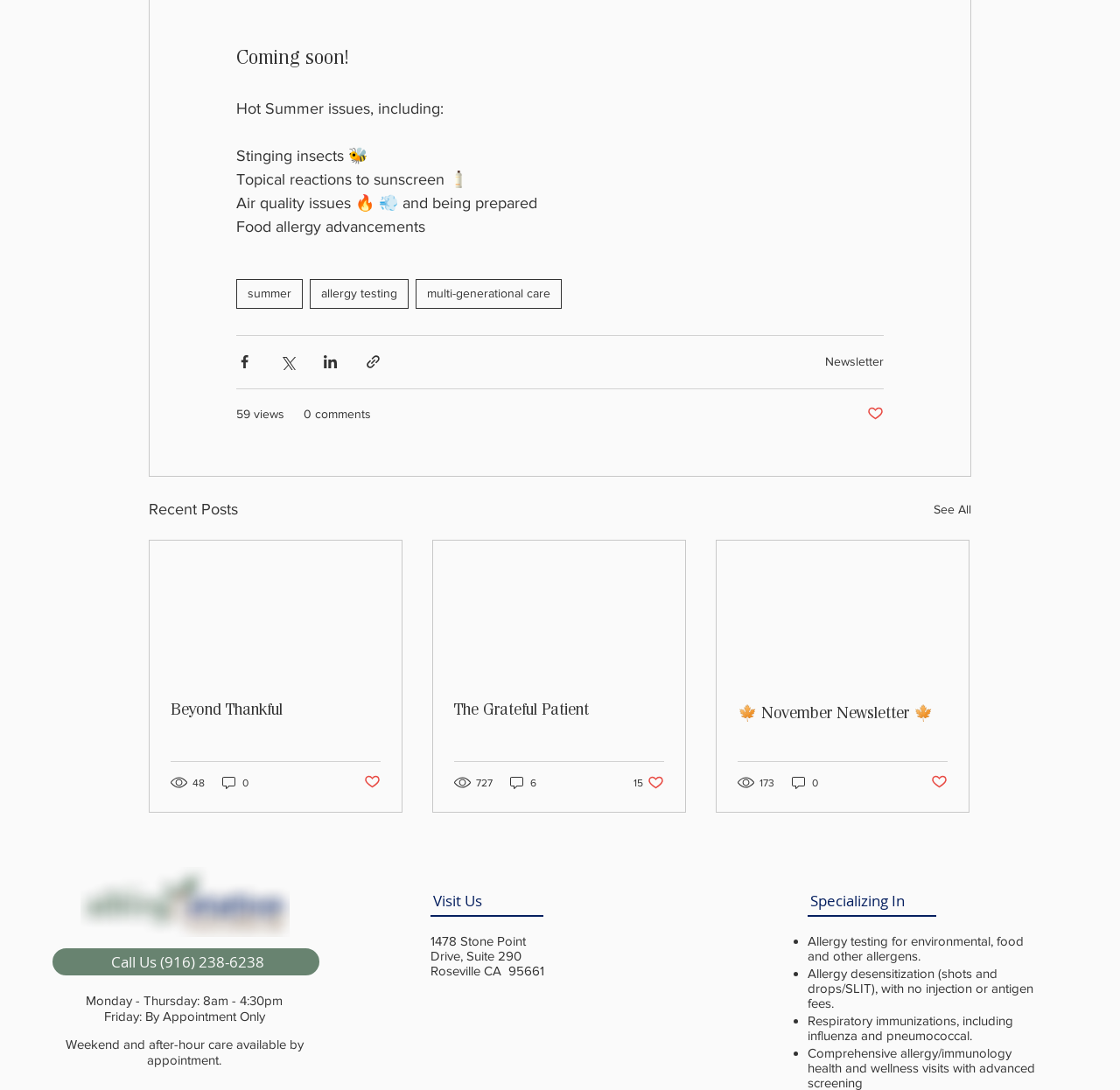Analyze the image and provide a detailed answer to the question: What is the purpose of the 'Share via' buttons?

I inferred the answer by looking at the button elements with the text 'Share via Facebook', 'Share via Twitter', and 'Share via LinkedIn', which are commonly used to share content on social media platforms.